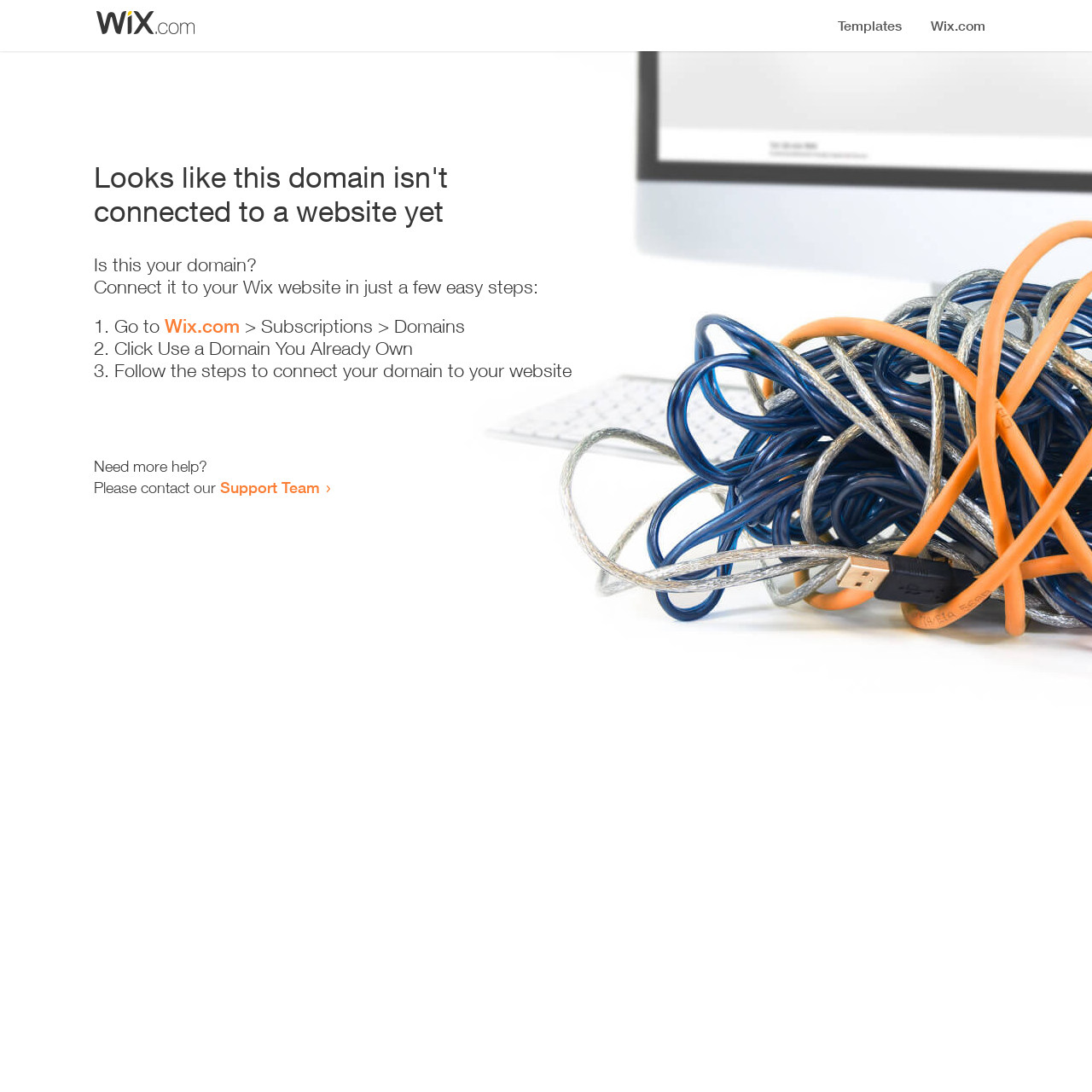Answer the following inquiry with a single word or phrase:
How many steps are required to connect the domain?

3